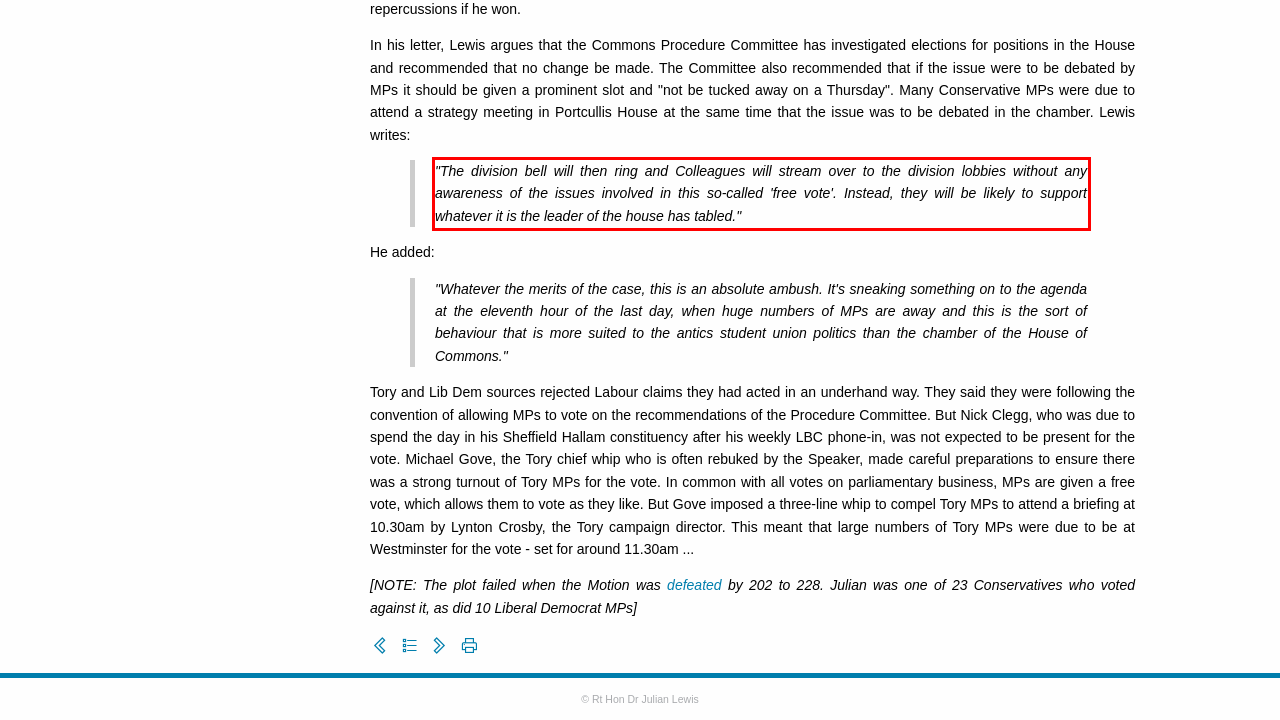You are provided with a screenshot of a webpage that includes a red bounding box. Extract and generate the text content found within the red bounding box.

"The division bell will then ring and Colleagues will stream over to the division lobbies without any awareness of the issues involved in this so-called 'free vote'. Instead, they will be likely to support whatever it is the leader of the house has tabled."